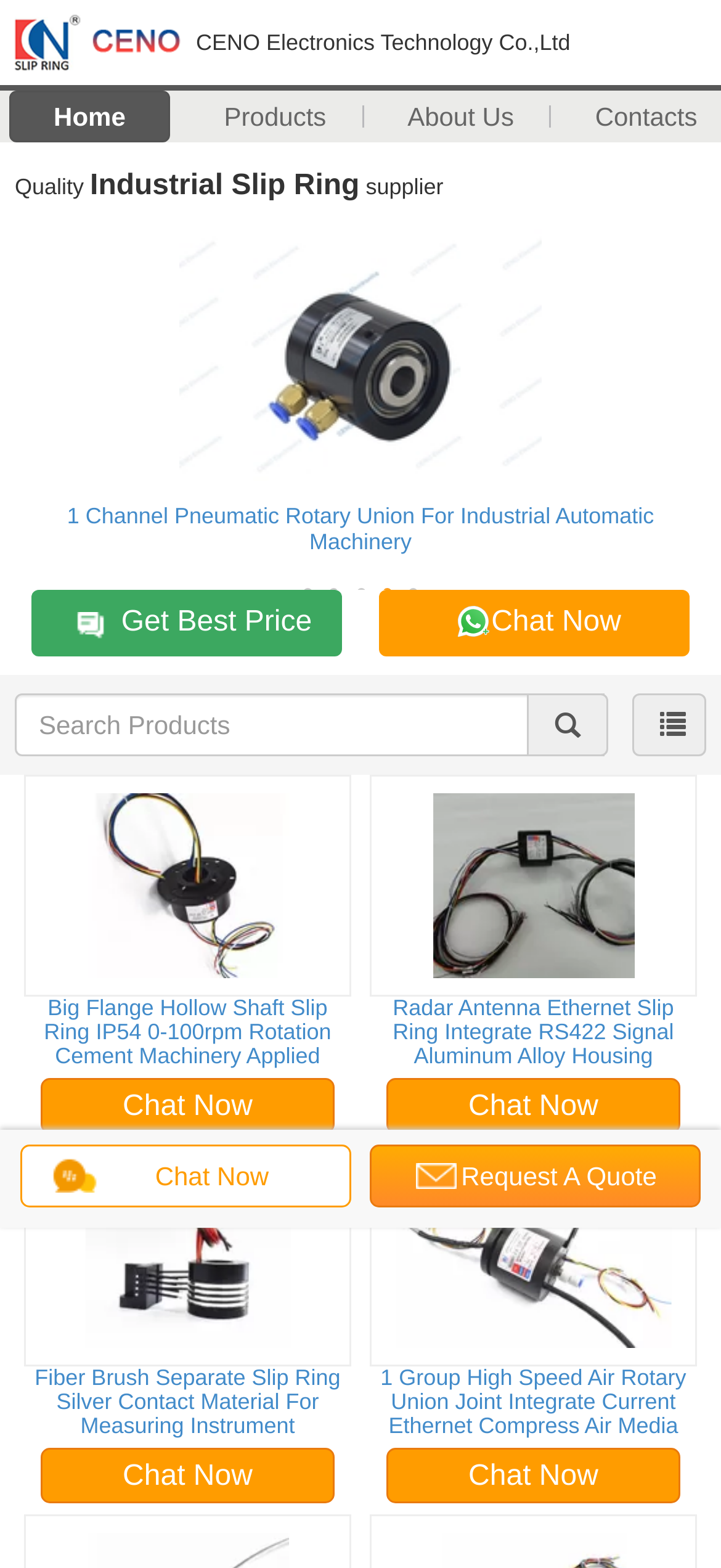Specify the bounding box coordinates of the element's region that should be clicked to achieve the following instruction: "Chat with the supplier". The bounding box coordinates consist of four float numbers between 0 and 1, in the format [left, top, right, bottom].

[0.526, 0.376, 0.956, 0.418]